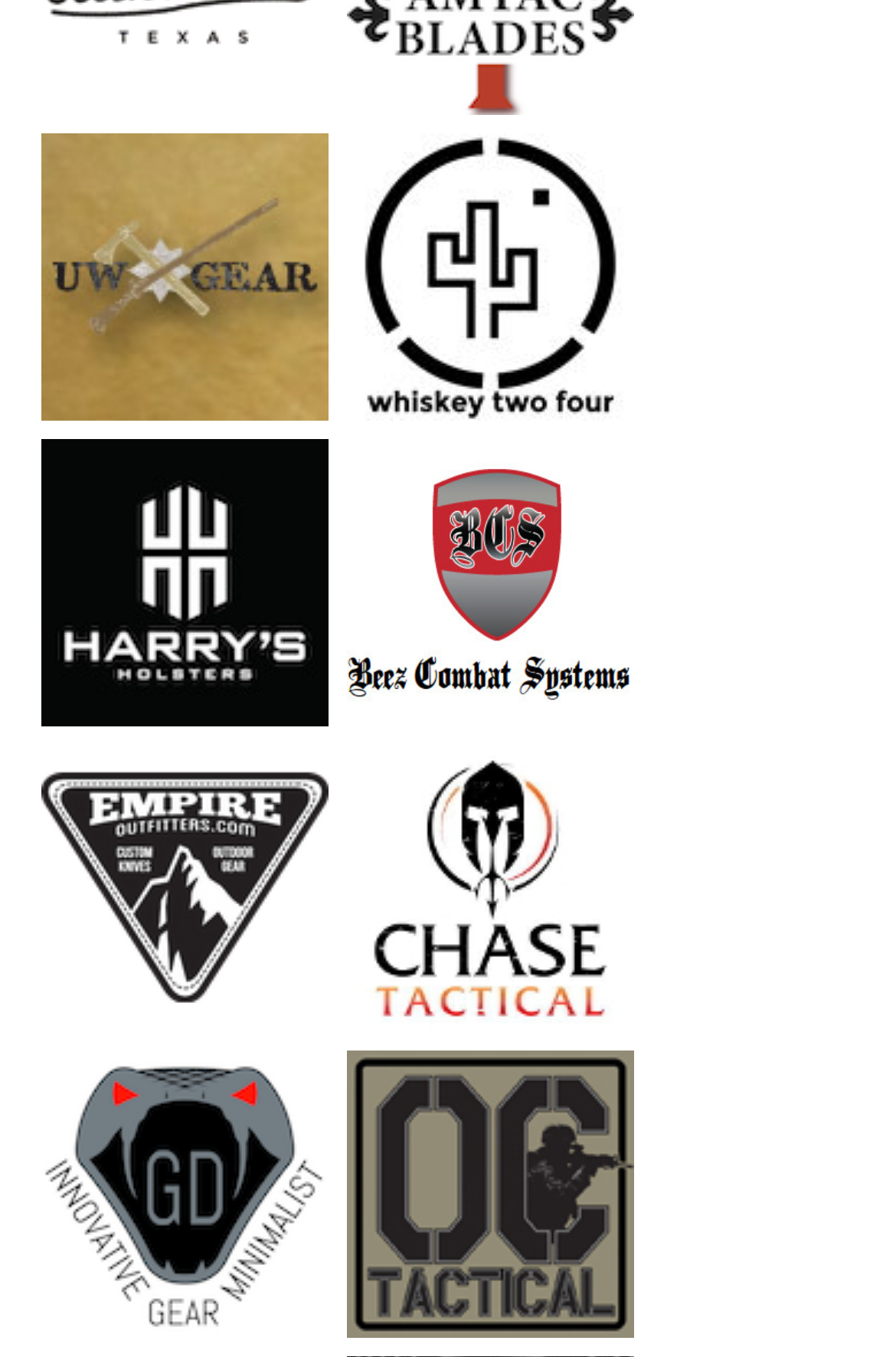Determine the bounding box coordinates of the clickable region to execute the instruction: "check out Empire Outfitters". The coordinates should be four float numbers between 0 and 1, denoted as [left, top, right, bottom].

[0.046, 0.731, 0.367, 0.756]